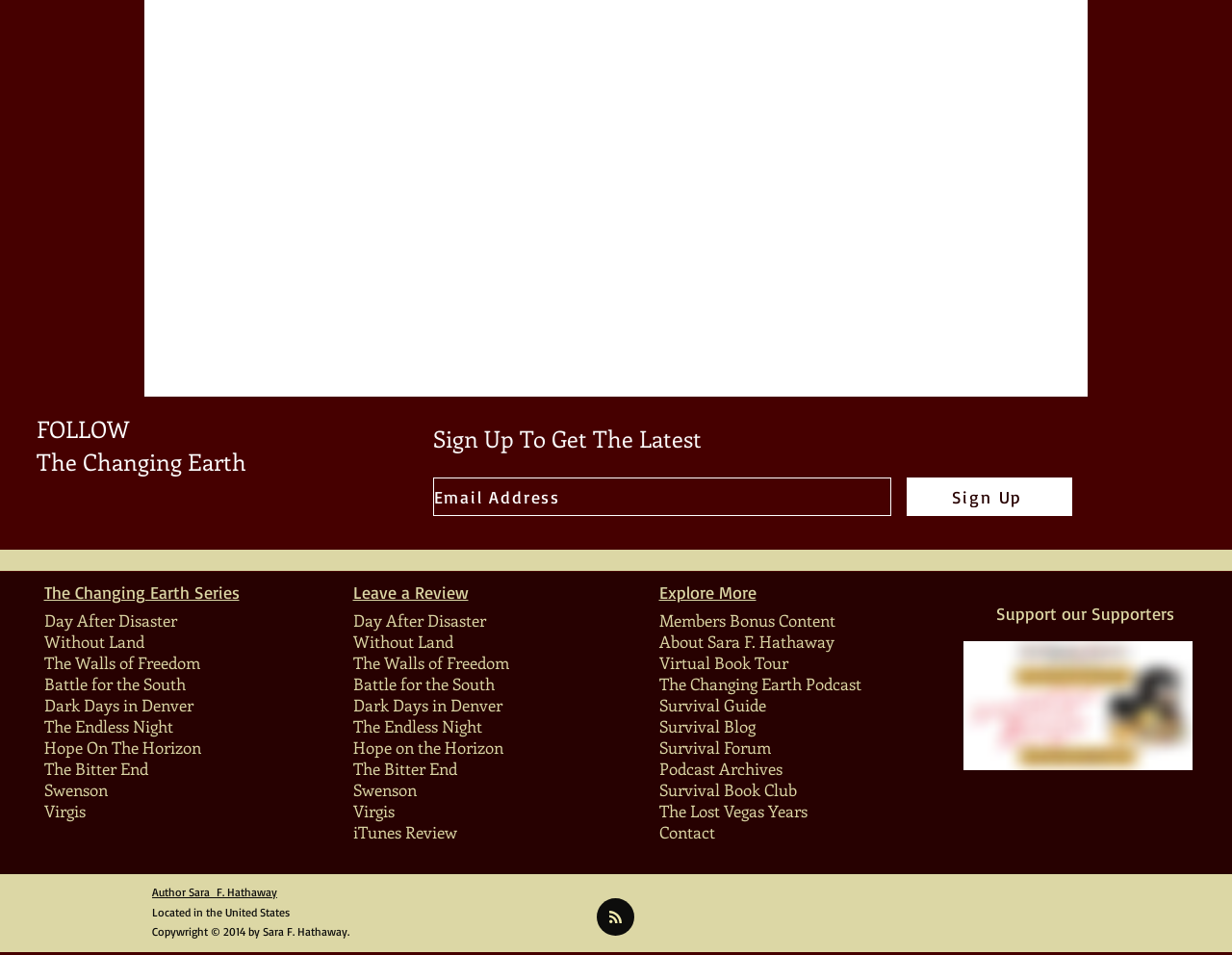Please give a succinct answer using a single word or phrase:
What is the purpose of the 'Sign Up' button?

To get the latest